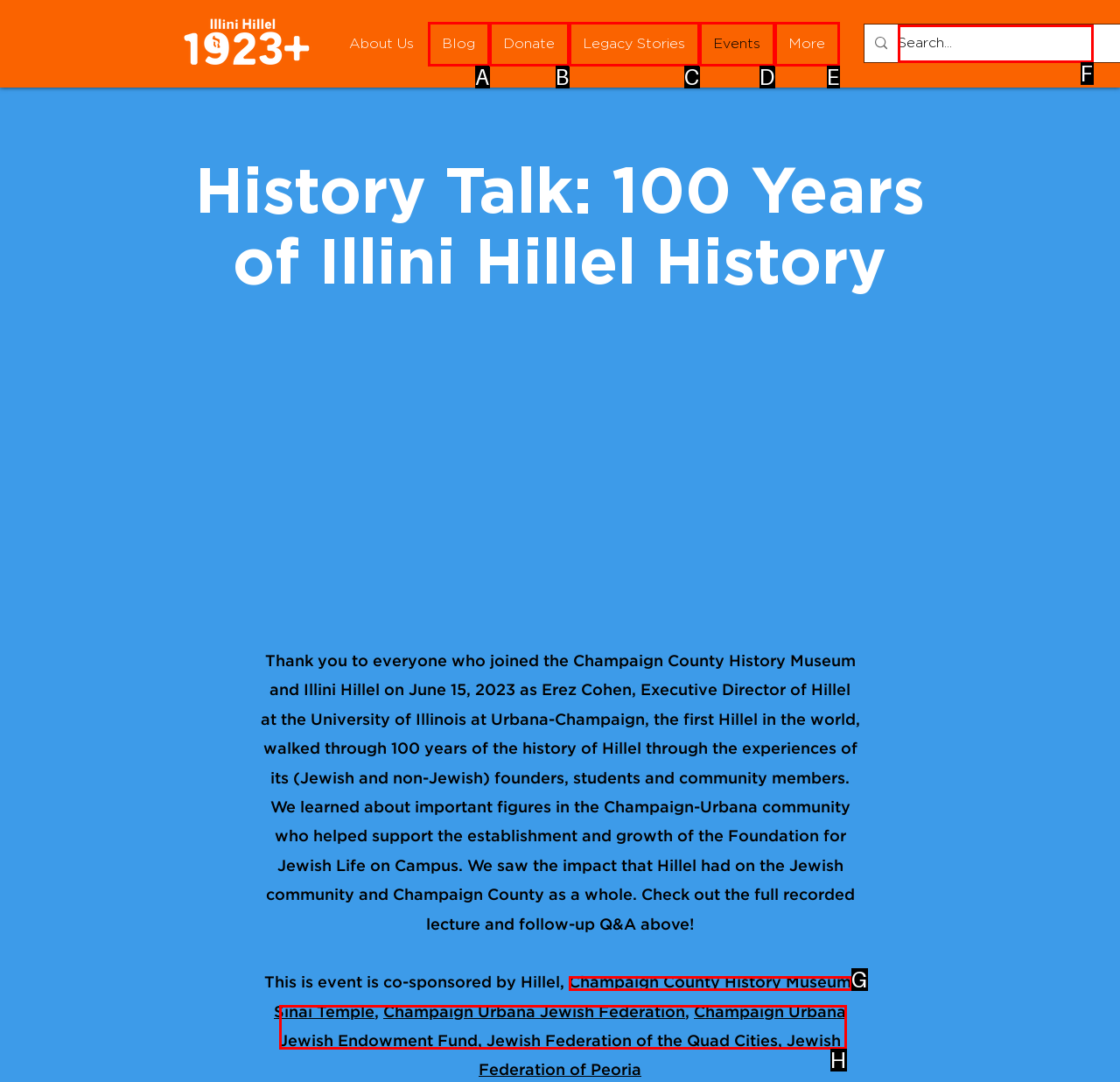Choose the letter that best represents the description: Champaign Urbana Jewish Endowment Fund. Answer with the letter of the selected choice directly.

H